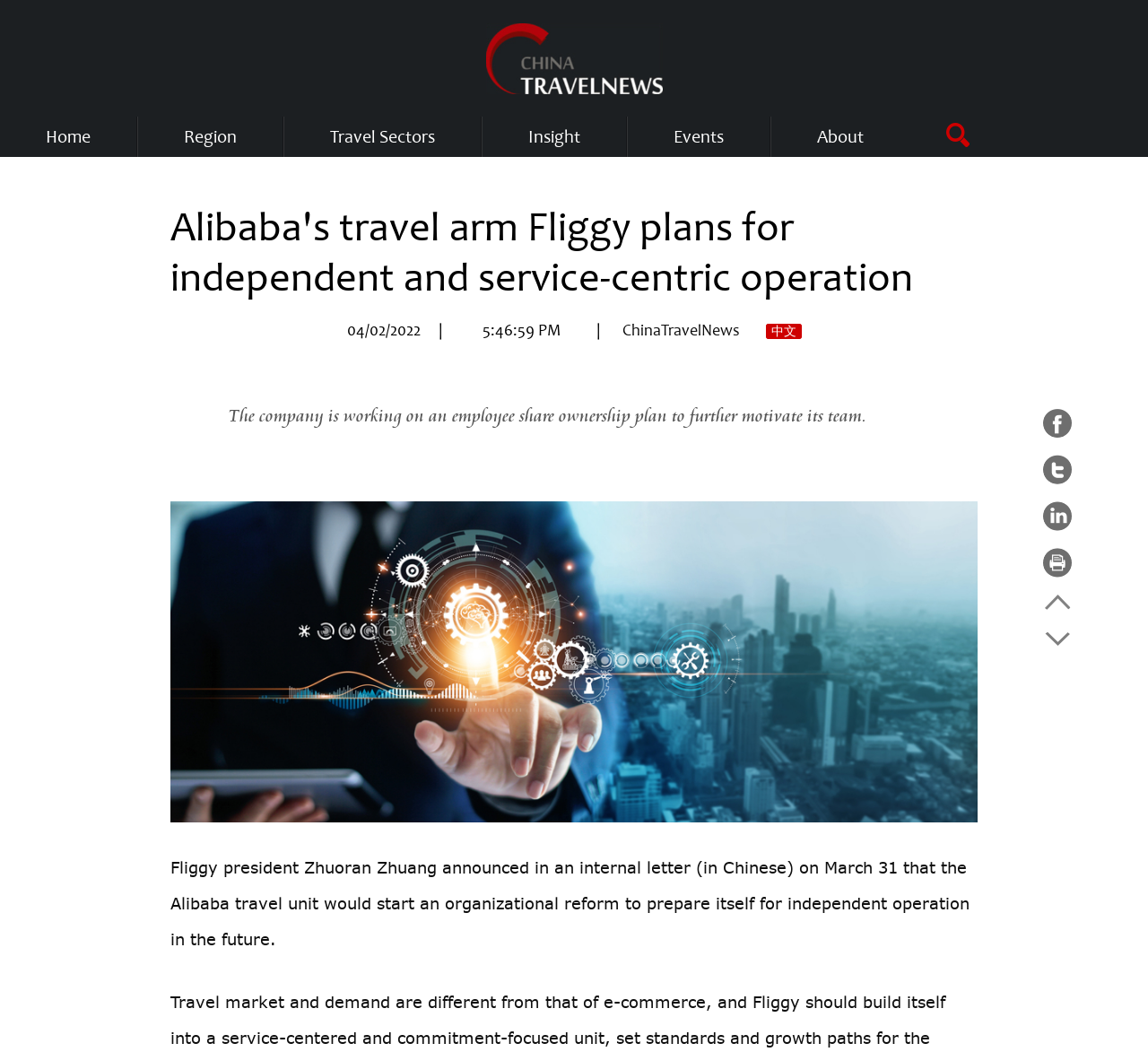For the following element description, predict the bounding box coordinates in the format (top-left x, top-left y, bottom-right x, bottom-right y). All values should be floating point numbers between 0 and 1. Description: alt="China Travel News"

[0.423, 0.022, 0.577, 0.089]